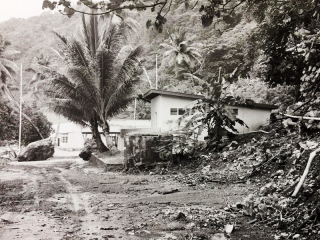Provide an in-depth description of all elements within the image.

This black-and-white photograph captures a moment in time, showcasing a rugged landscape that hints at the aftermath of a significant event. In the foreground, a muddy, uneven terrain suggests recent disturbances, possibly caused by a rock fall or similar natural occurrence. The remnants of debris scattered across the ground highlight the impact of these changes.

To the right, a modest building stands partially surrounded by lush tropical vegetation, including prominent palm trees, which frame the scene. This structure, with its unadorned exterior and windows, gives a glimpse into the simplicity of life in this area. Behind it, the dense foliage climbs steeply up the hillside, indicative of the rich biodiversity of the region, and hints at the beauty that persists despite the disruptions on the ground.

The context provided by the accompanying text suggests this photograph is significant to the history of the area, particularly relating to the pillbox structure referenced in earlier discussions about local artifacts, pointing to the area's historical narratives connected to past conflicts and natural events. The photograph thus serves as a poignant reminder of the interplay between human habitation and the natural world in this unique locale.